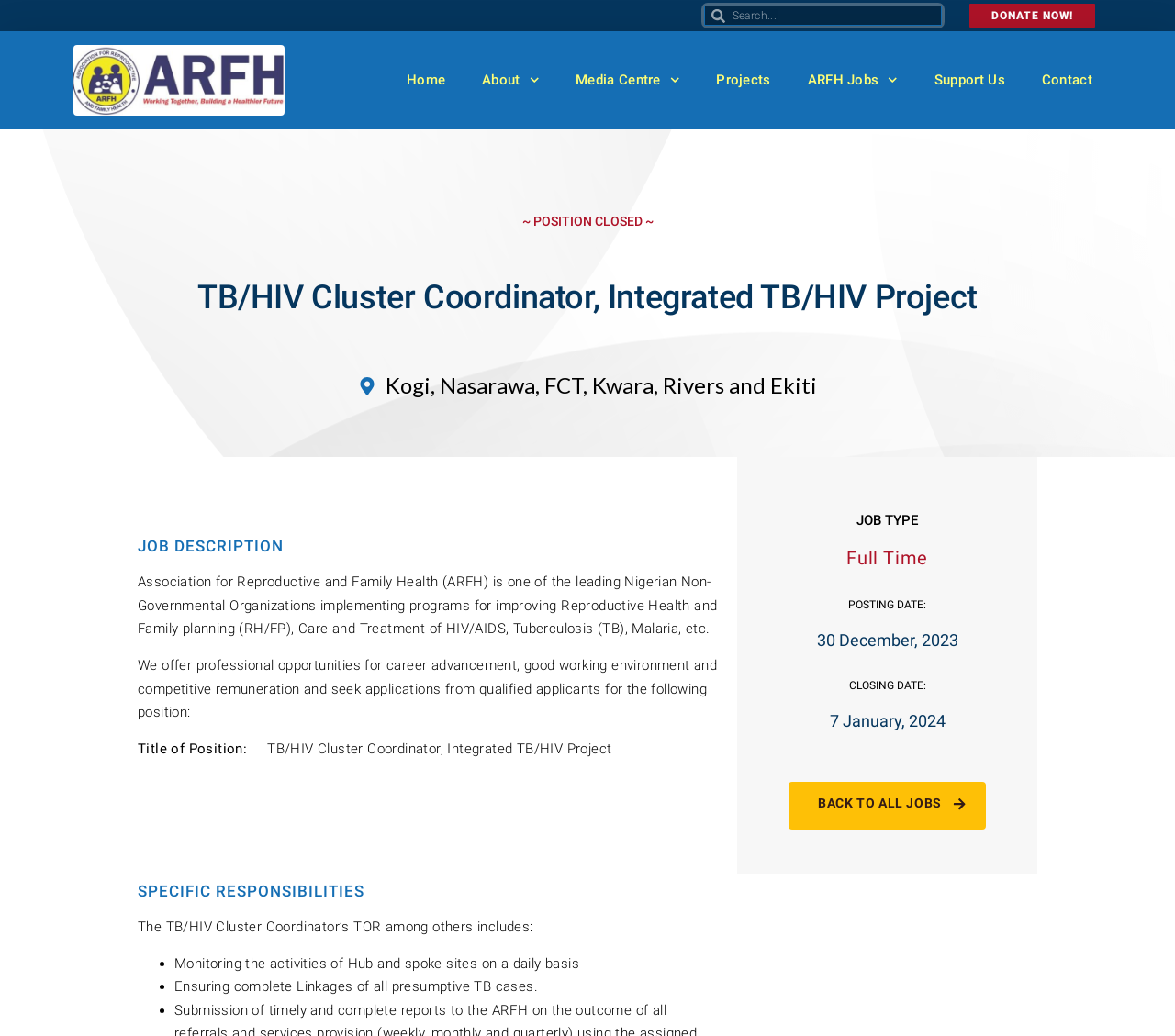Kindly determine the bounding box coordinates of the area that needs to be clicked to fulfill this instruction: "Back to all jobs".

[0.671, 0.755, 0.839, 0.801]